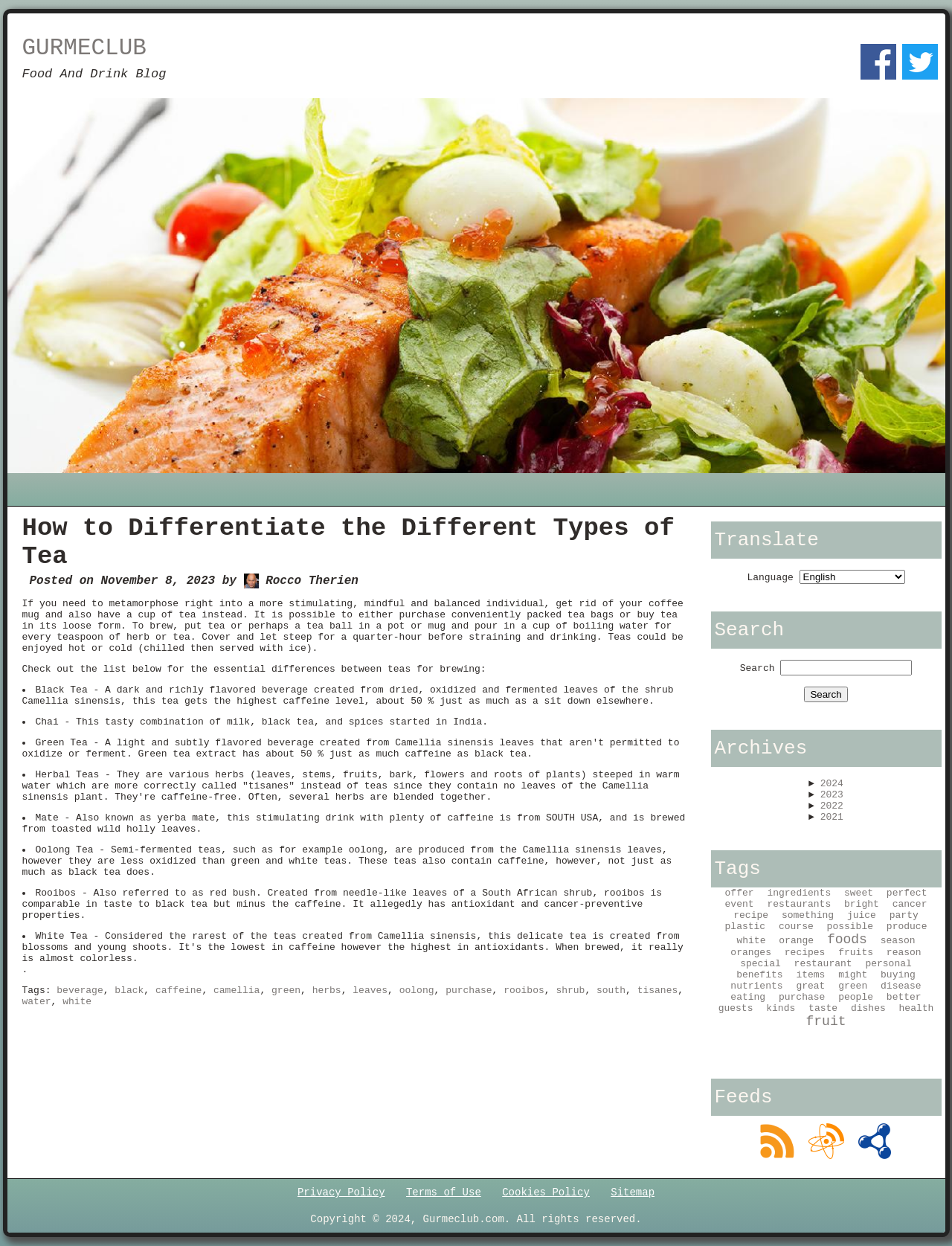Identify the primary heading of the webpage and provide its text.

How to Differentiate the Different Types of Tea